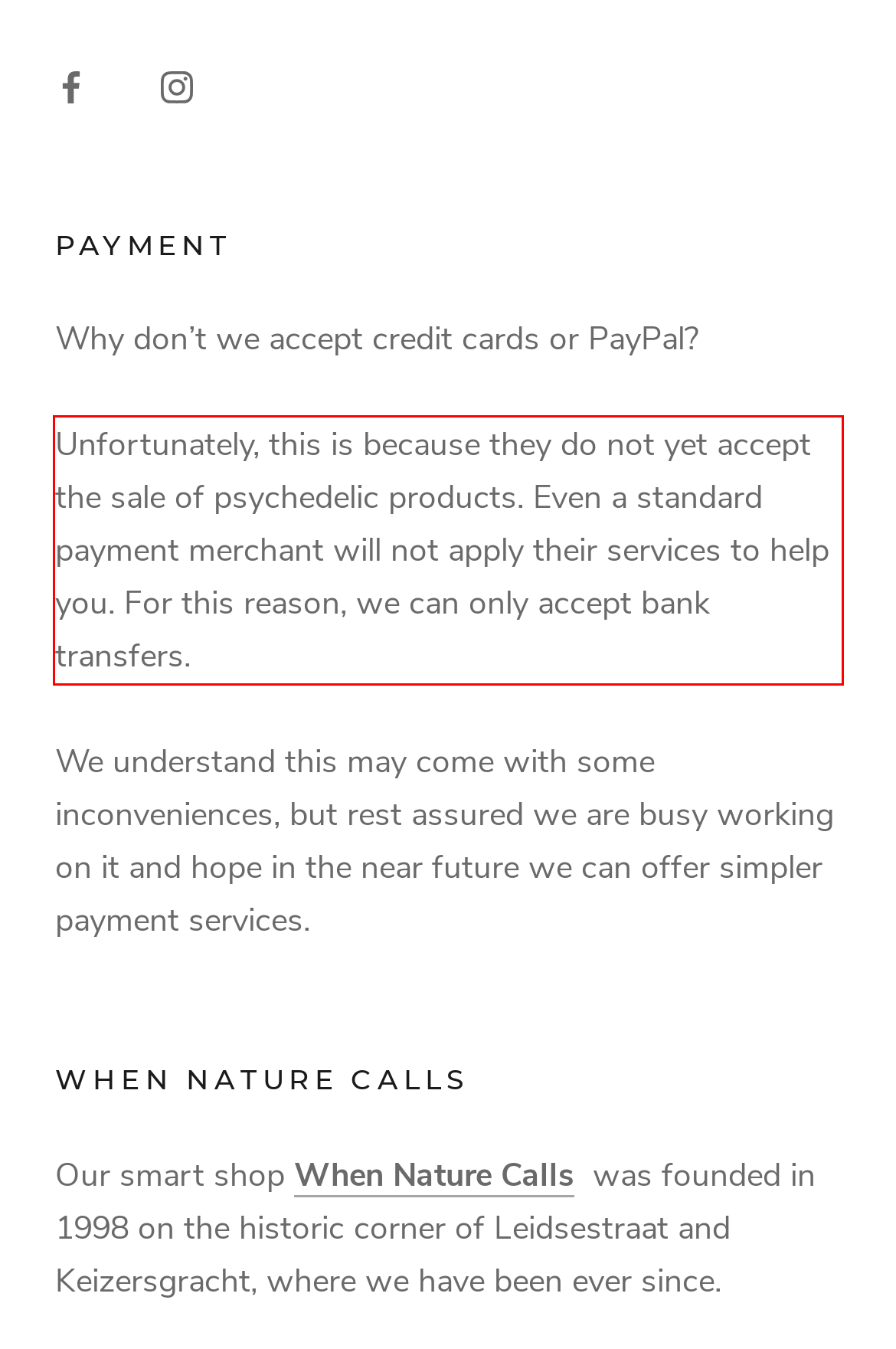Review the screenshot of the webpage and recognize the text inside the red rectangle bounding box. Provide the extracted text content.

Unfortunately, this is because they do not yet accept the sale of psychedelic products. Even a standard payment merchant will not apply their services to help you. For this reason, we can only accept bank transfers.